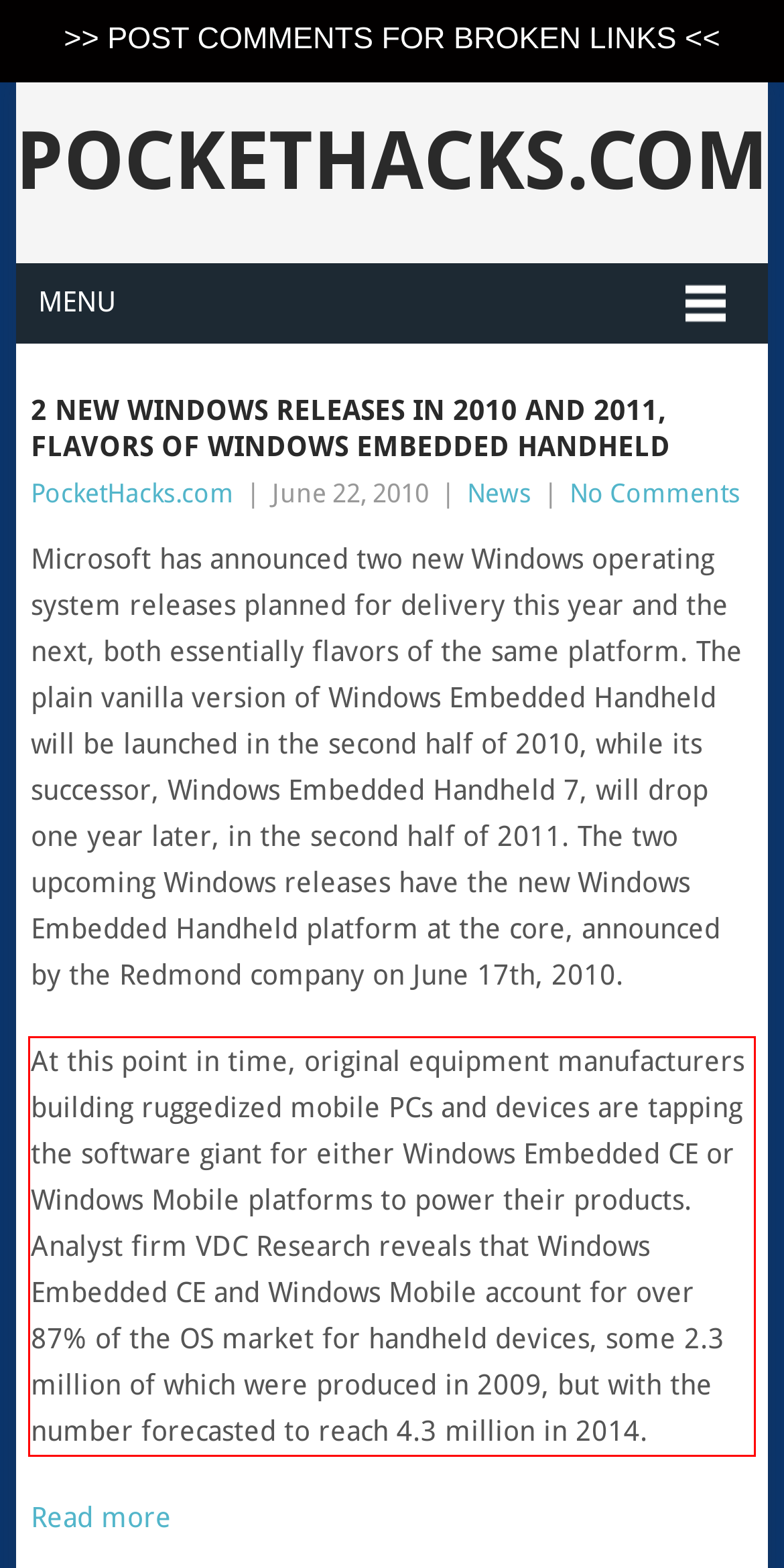With the provided screenshot of a webpage, locate the red bounding box and perform OCR to extract the text content inside it.

At this point in time, original equipment manufacturers building ruggedized mobile PCs and devices are tapping the software giant for either Windows Embedded CE or Windows Mobile platforms to power their products. Analyst firm VDC Research reveals that Windows Embedded CE and Windows Mobile account for over 87% of the OS market for handheld devices, some 2.3 million of which were produced in 2009, but with the number forecasted to reach 4.3 million in 2014.